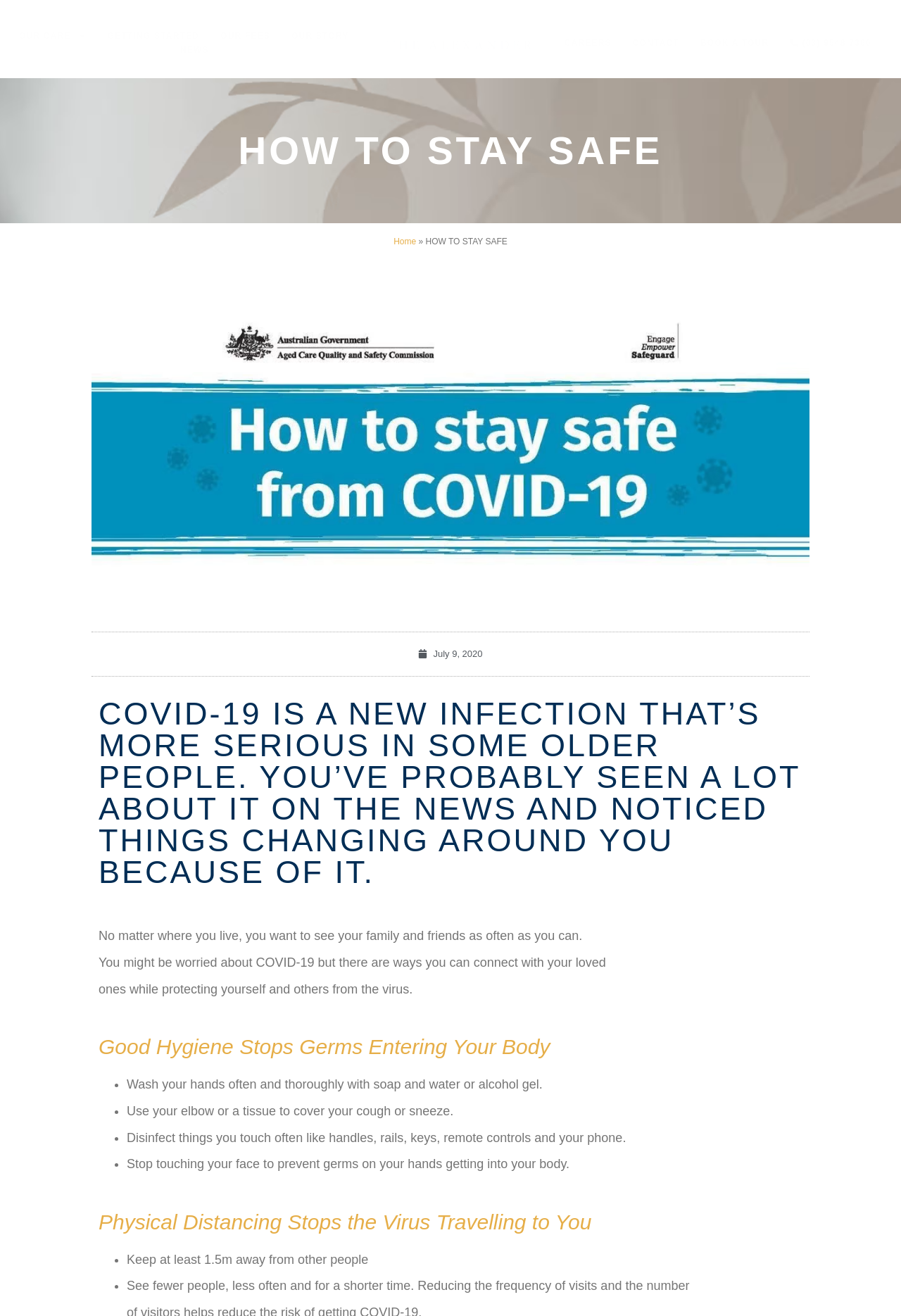What is the recommended distance to keep from other people?
Give a thorough and detailed response to the question.

I found the answer by looking at the section 'Physical Distancing Stops the Virus Travelling to You' and finding the list item that mentions the recommended distance. The list item is described as 'Keep at least 1.5m away from other people'.